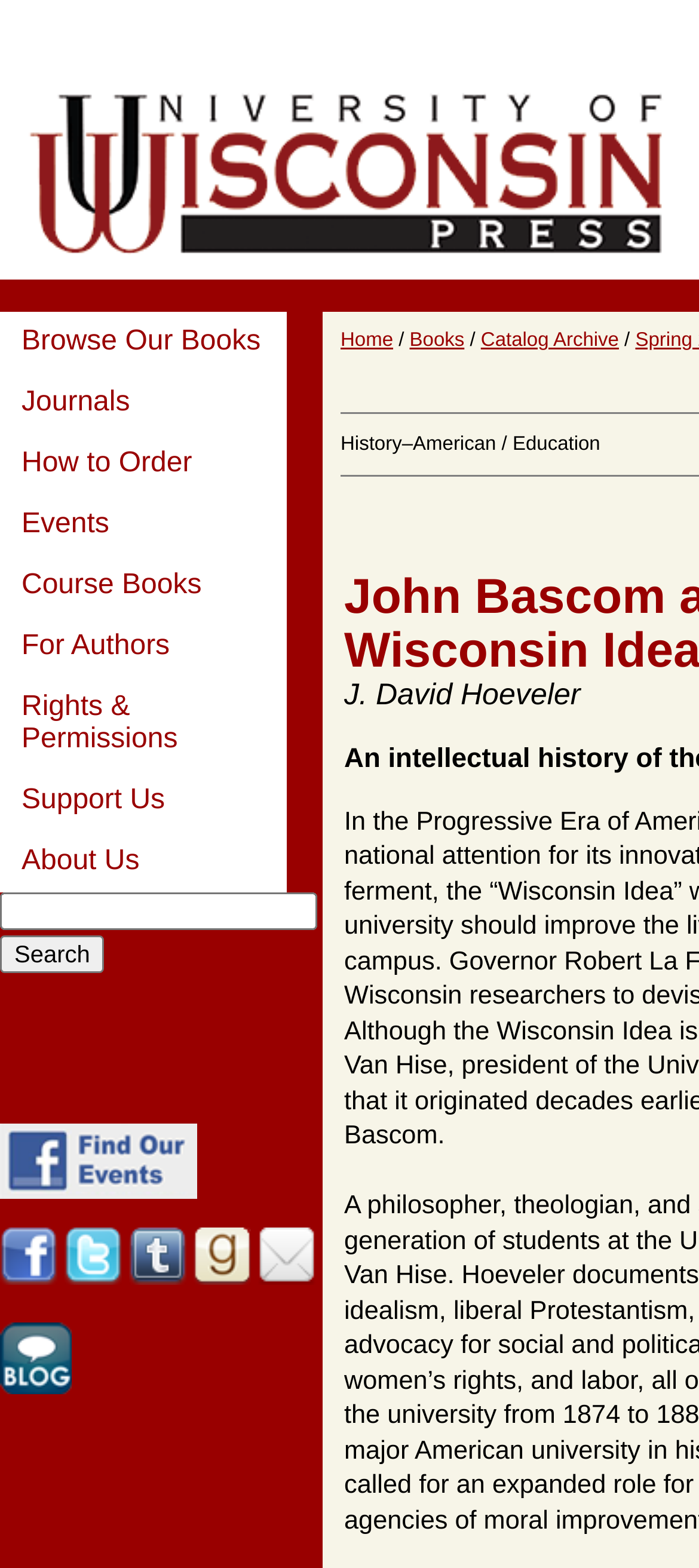Use a single word or phrase to answer the question:
How many social media links are there?

5